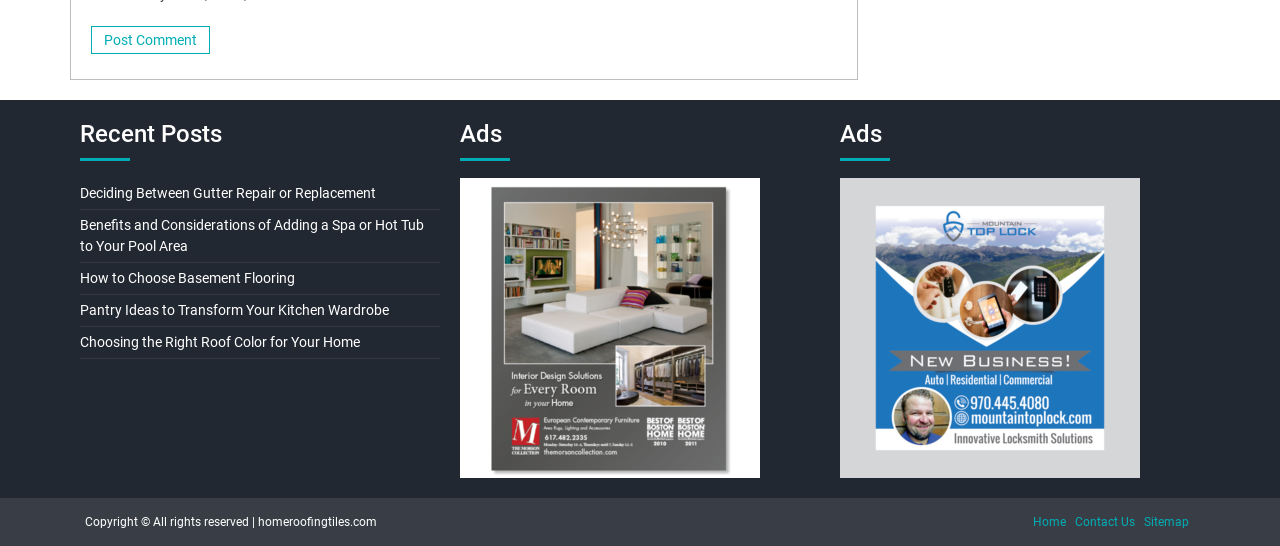How many links are there in the recent posts section?
Based on the image content, provide your answer in one word or a short phrase.

6